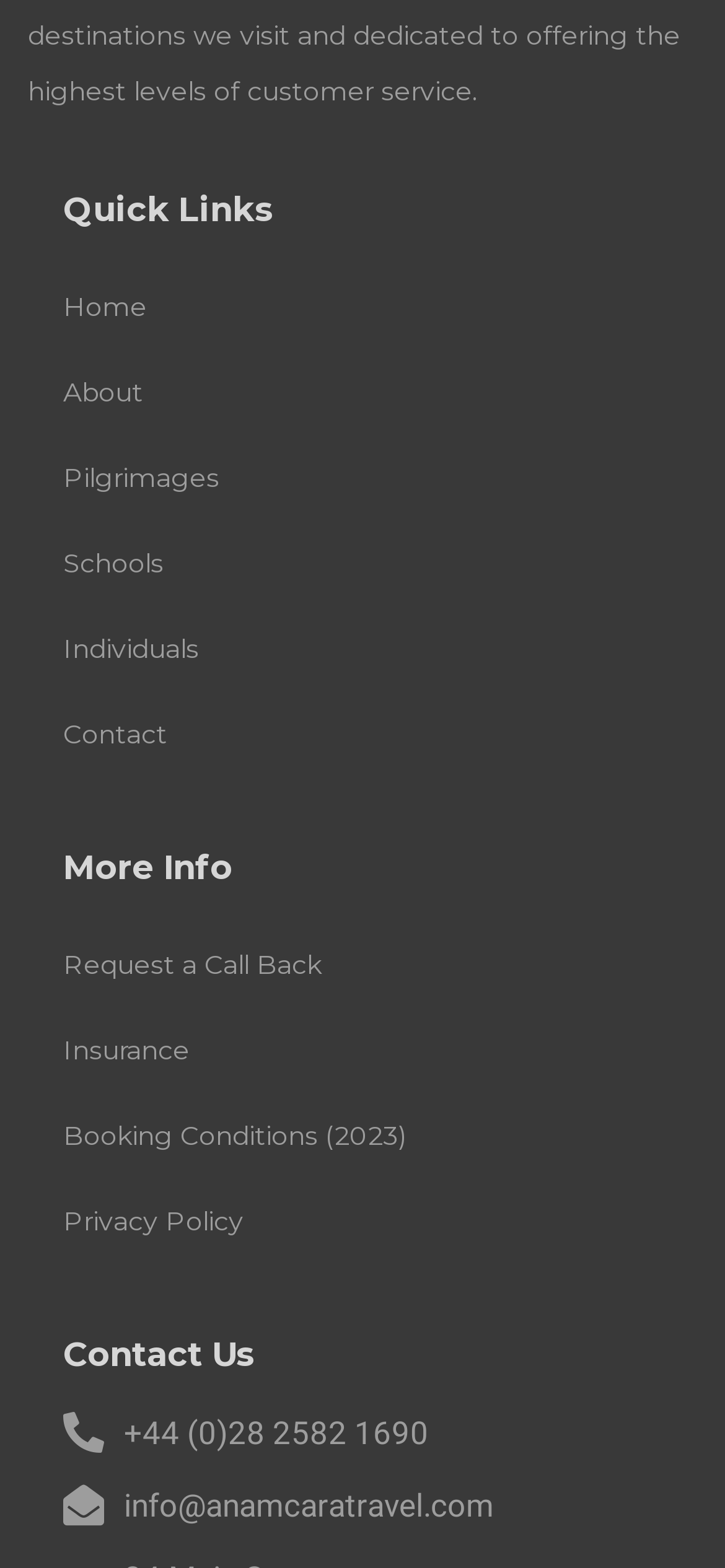Could you find the bounding box coordinates of the clickable area to complete this instruction: "view contact information"?

[0.087, 0.898, 0.913, 0.93]